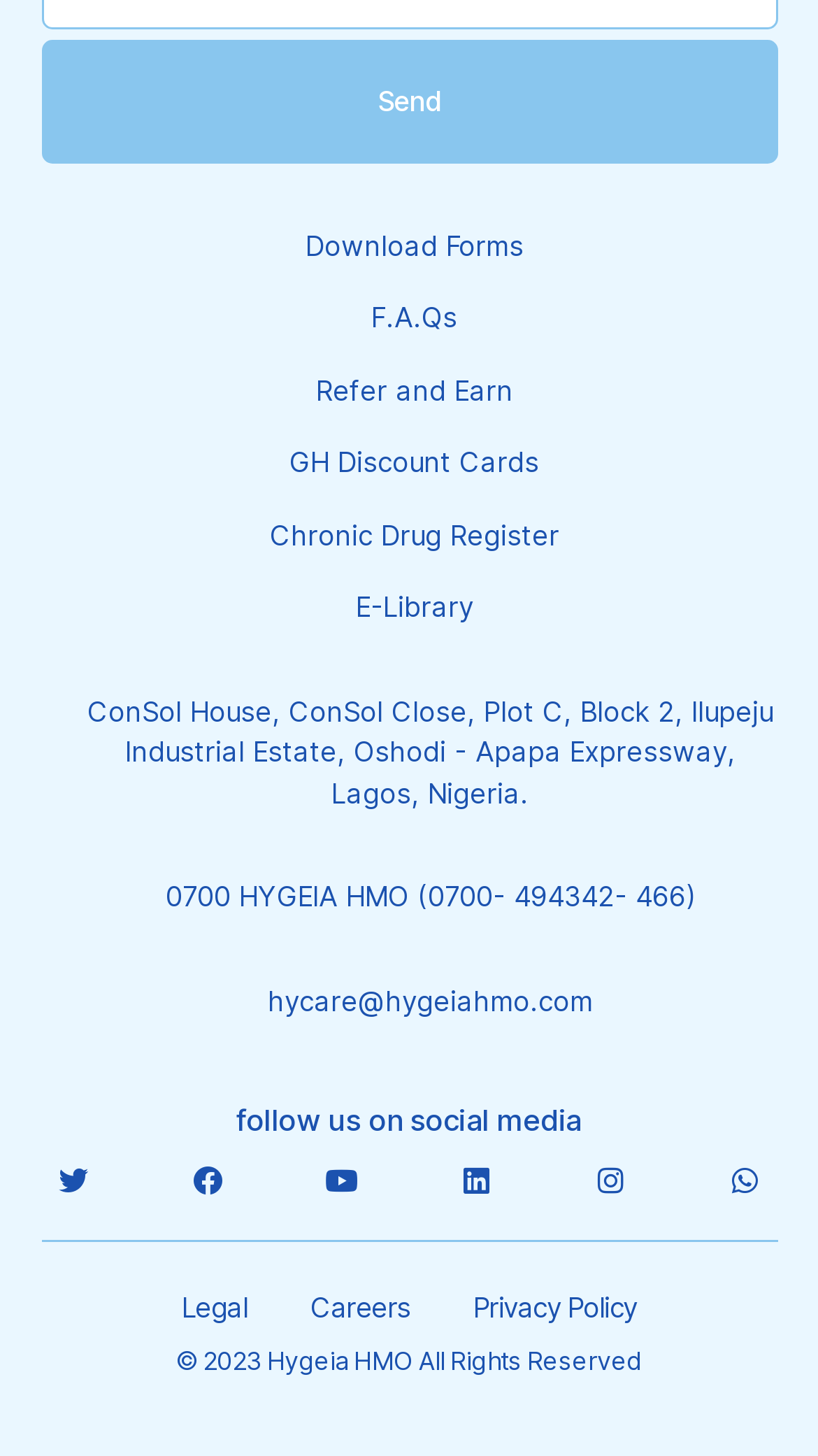Provide the bounding box coordinates in the format (top-left x, top-left y, bottom-right x, bottom-right y). All values are floating point numbers between 0 and 1. Determine the bounding box coordinate of the UI element described as: E-Library

[0.05, 0.404, 0.95, 0.432]